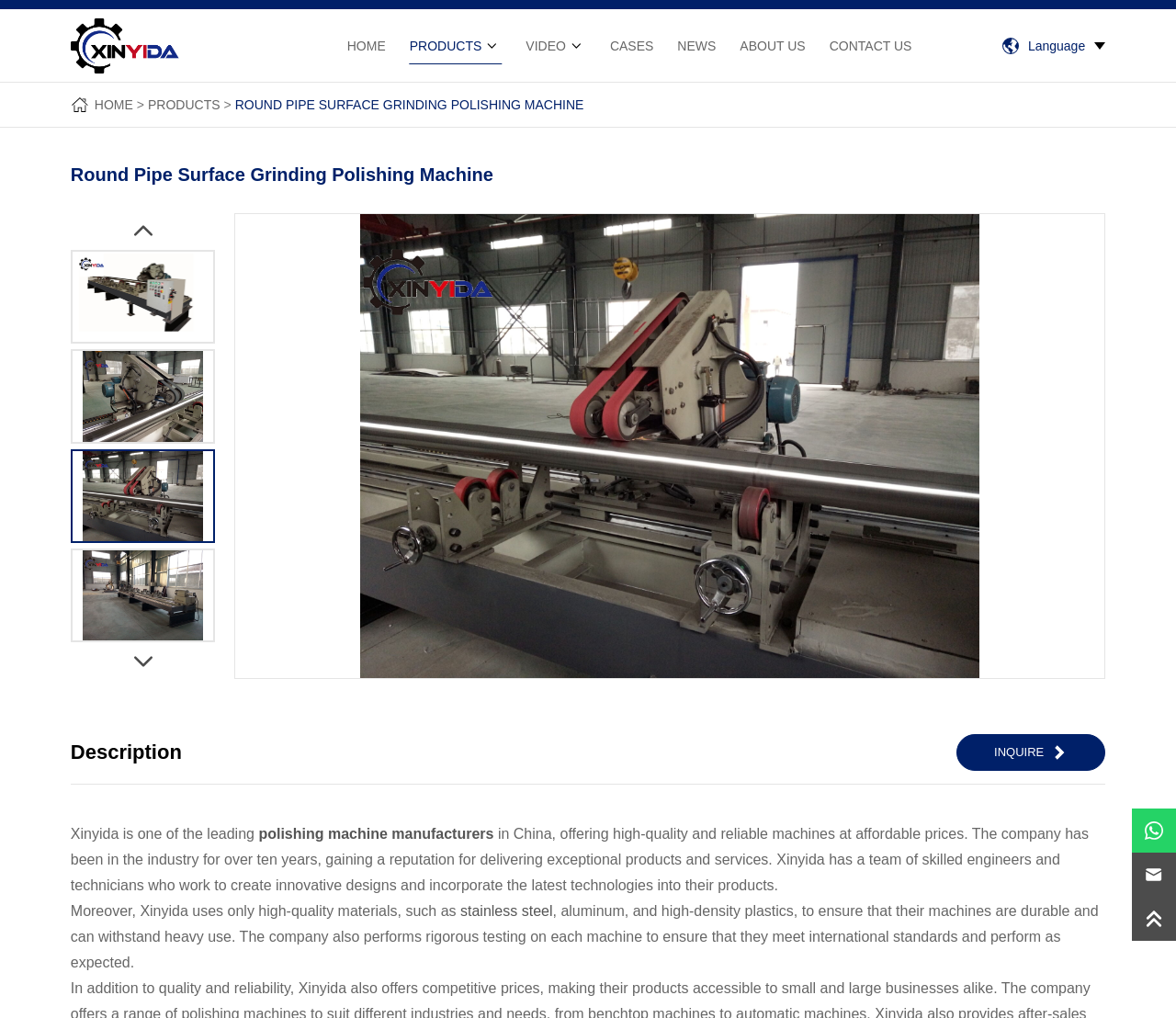Please give the bounding box coordinates of the area that should be clicked to fulfill the following instruction: "Inquire about the product". The coordinates should be in the format of four float numbers from 0 to 1, i.e., [left, top, right, bottom].

[0.813, 0.721, 0.94, 0.757]